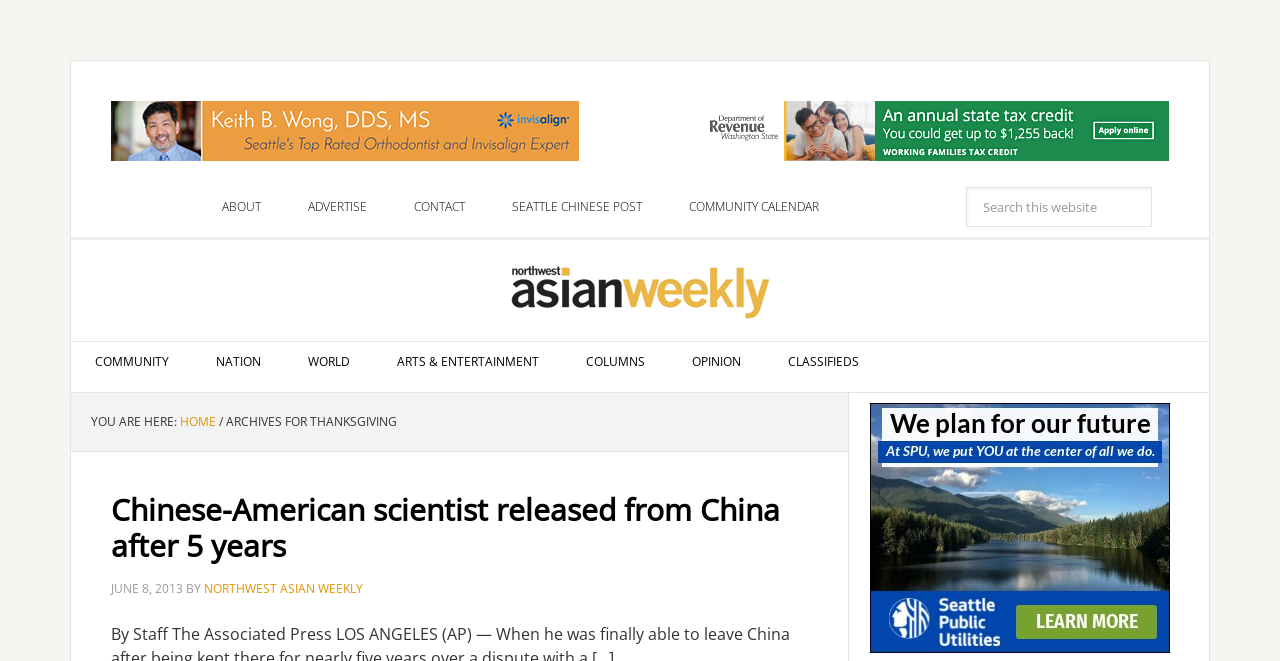Determine the bounding box coordinates of the region to click in order to accomplish the following instruction: "Visit SPU website". Provide the coordinates as four float numbers between 0 and 1, specifically [left, top, right, bottom].

[0.68, 0.956, 0.914, 0.989]